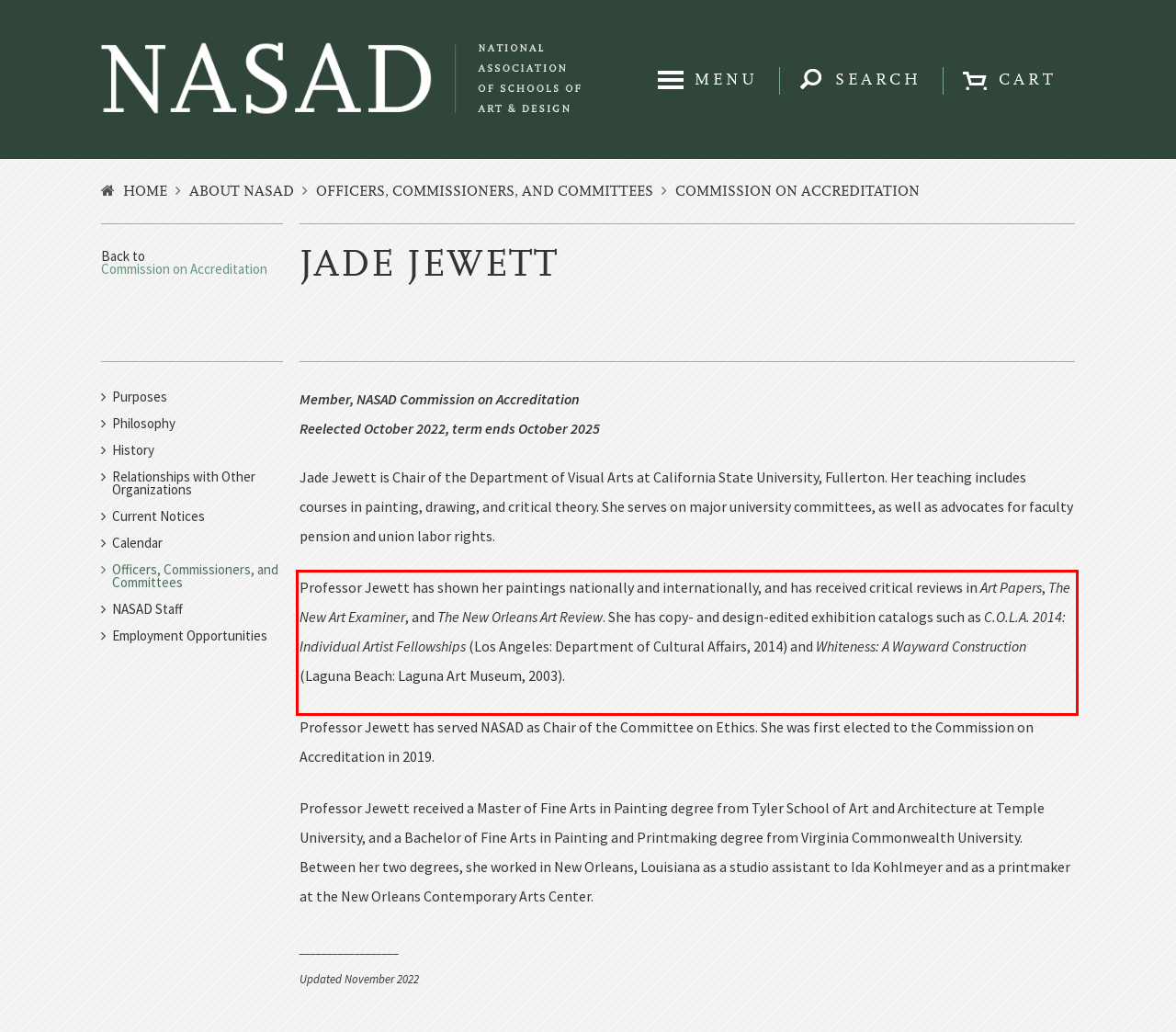Please examine the screenshot of the webpage and read the text present within the red rectangle bounding box.

Professor Jewett has shown her paintings nationally and internationally, and has received critical reviews in Art Papers, The New Art Examiner, and The New Orleans Art Review. She has copy- and design-edited exhibition catalogs such as C.O.L.A. 2014: Individual Artist Fellowships (Los Angeles: Department of Cultural Affairs, 2014) and Whiteness: A Wayward Construction (Laguna Beach: Laguna Art Museum, 2003).